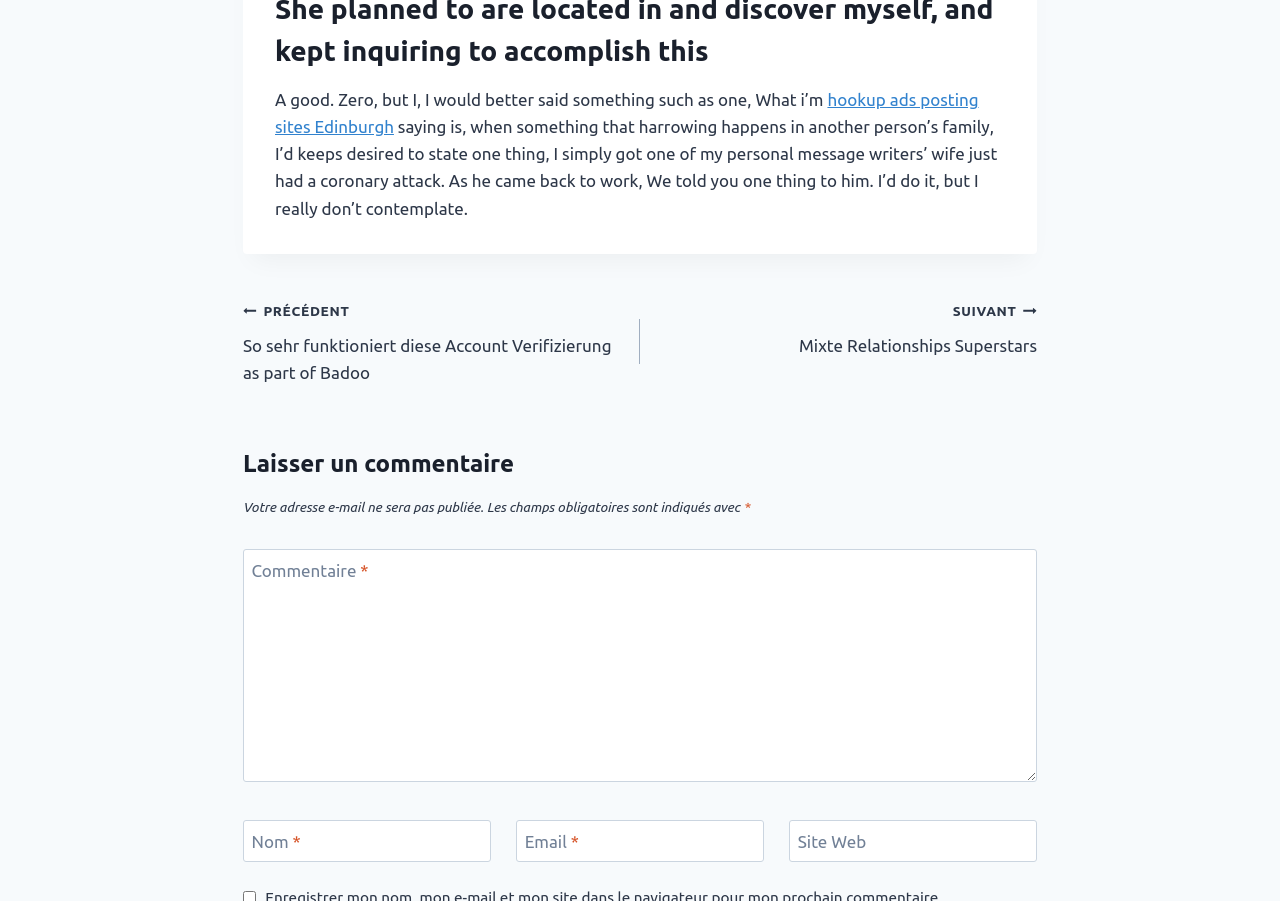Use one word or a short phrase to answer the question provided: 
What is the warning about email addresses?

Not published